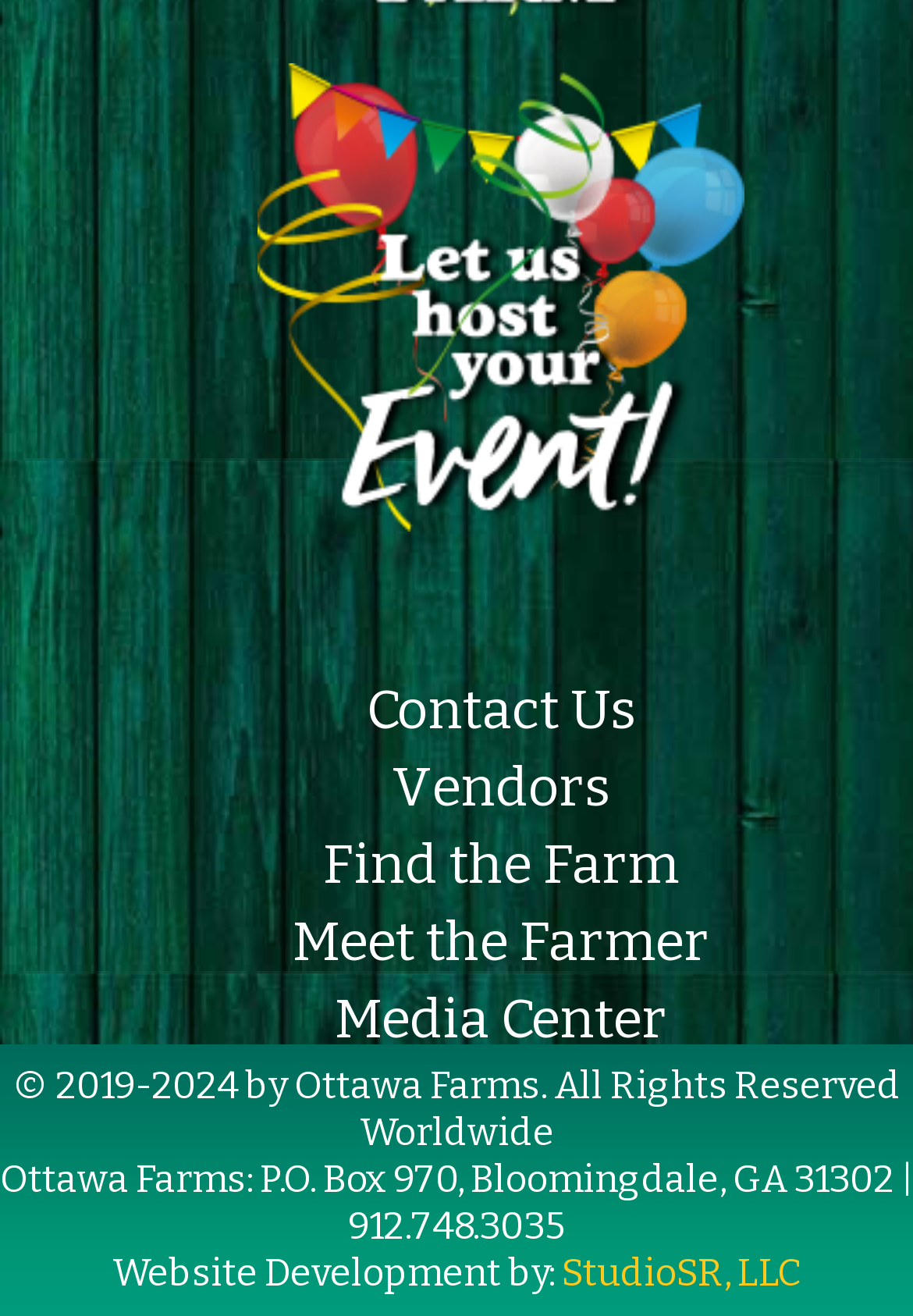Specify the bounding box coordinates (top-left x, top-left y, bottom-right x, bottom-right y) of the UI element in the screenshot that matches this description: Menu

None